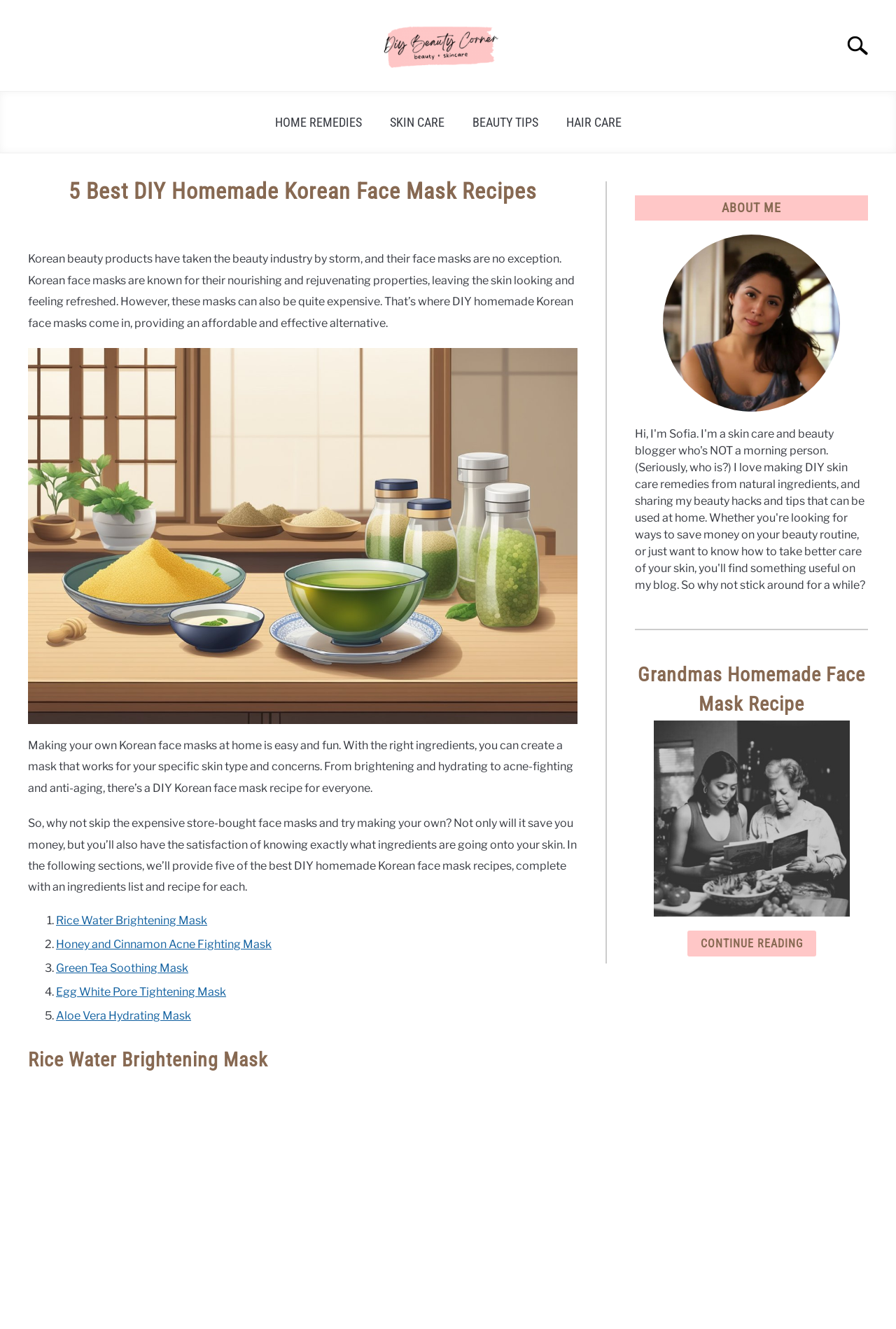Who is the author of the article?
Give a thorough and detailed response to the question.

The author of the article is Sofia Illescas, as indicated by the link 'Sofia Illescas' next to the text 'Written by'.